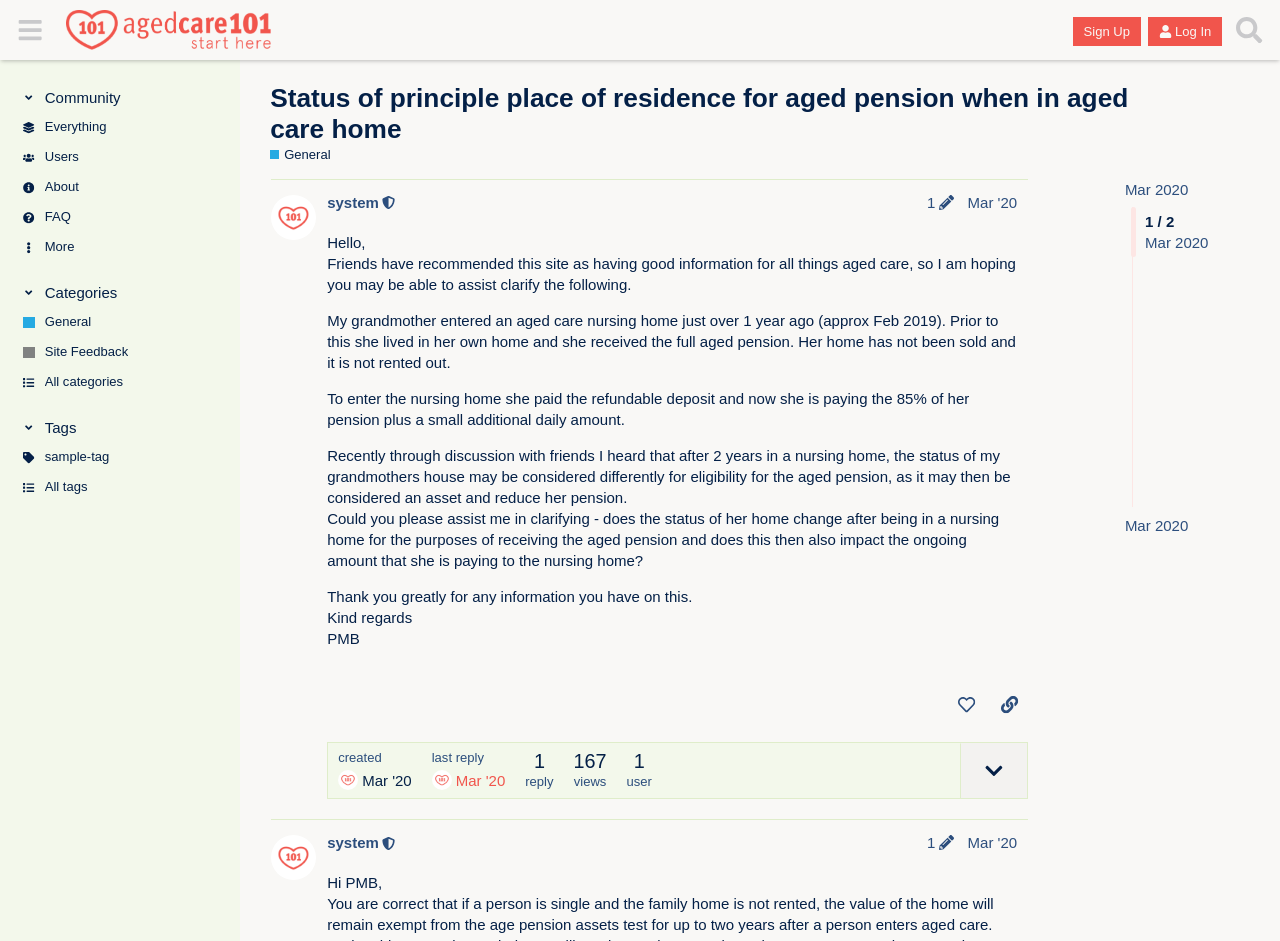Could you specify the bounding box coordinates for the clickable section to complete the following instruction: "Read the post from 'system'"?

[0.247, 0.204, 0.803, 0.23]